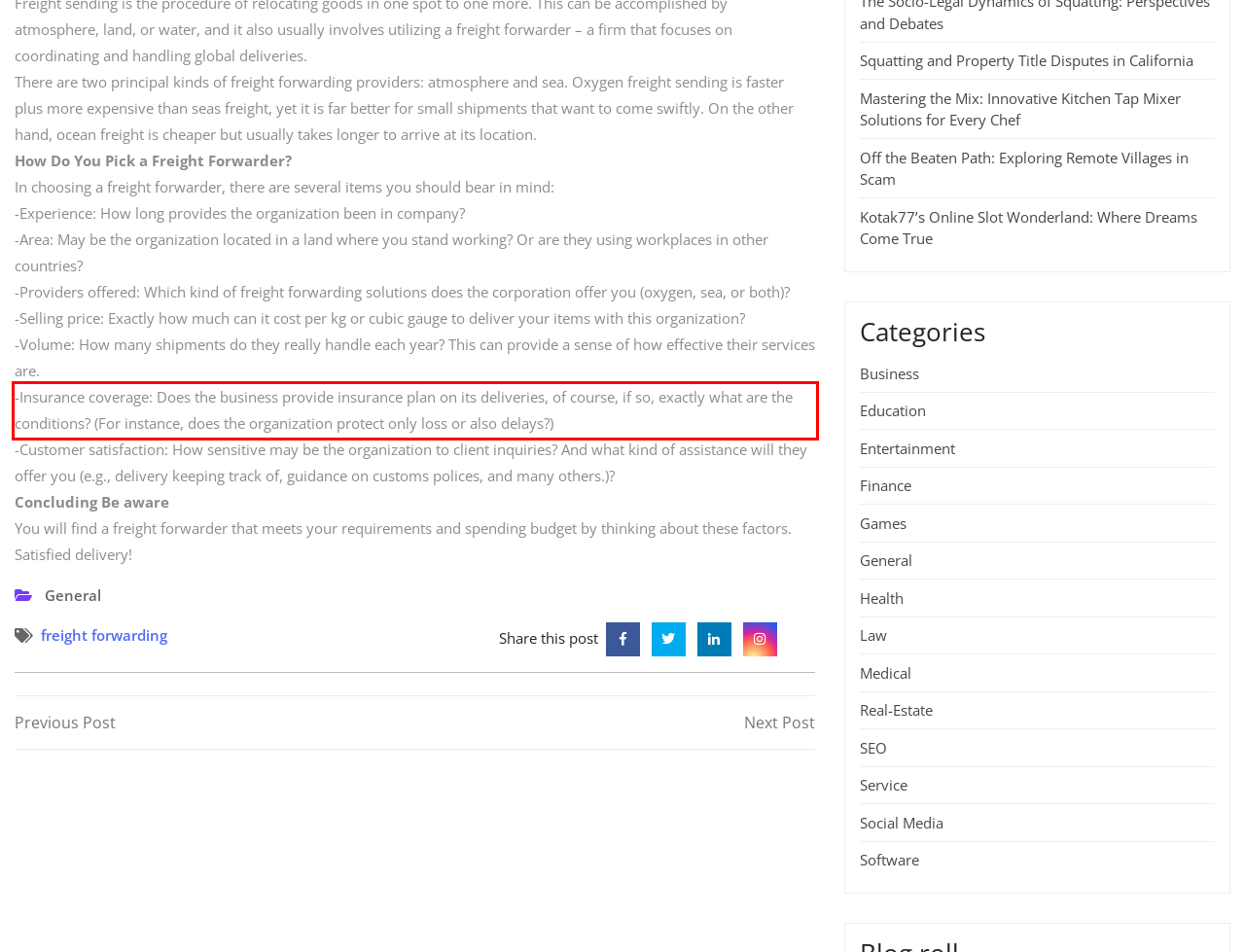Given a webpage screenshot, locate the red bounding box and extract the text content found inside it.

-Insurance coverage: Does the business provide insurance plan on its deliveries, of course, if so, exactly what are the conditions? (For instance, does the organization protect only loss or also delays?)